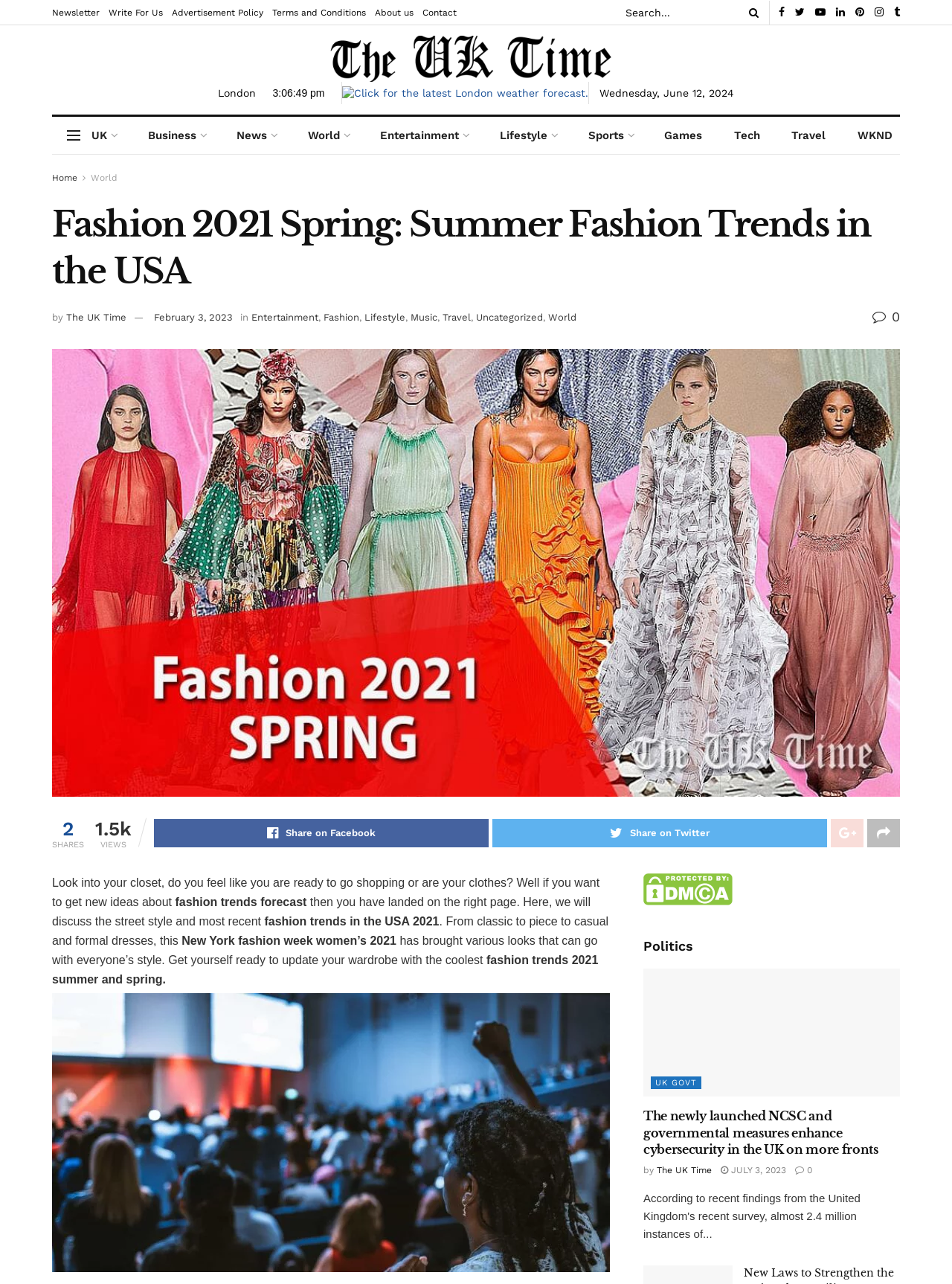Identify the coordinates of the bounding box for the element that must be clicked to accomplish the instruction: "Read about cybersecurity strategies".

[0.676, 0.754, 0.945, 0.854]